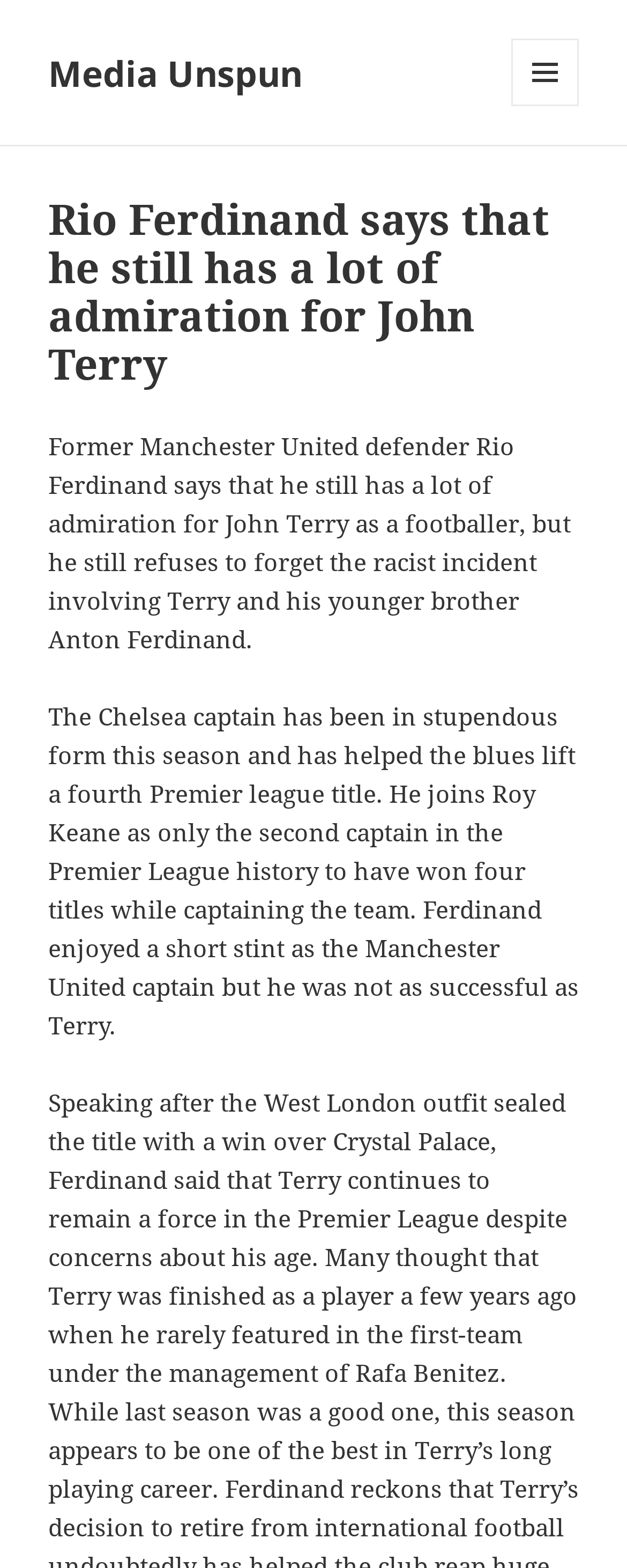Please extract and provide the main headline of the webpage.

Rio Ferdinand says that he still has a lot of admiration for John Terry